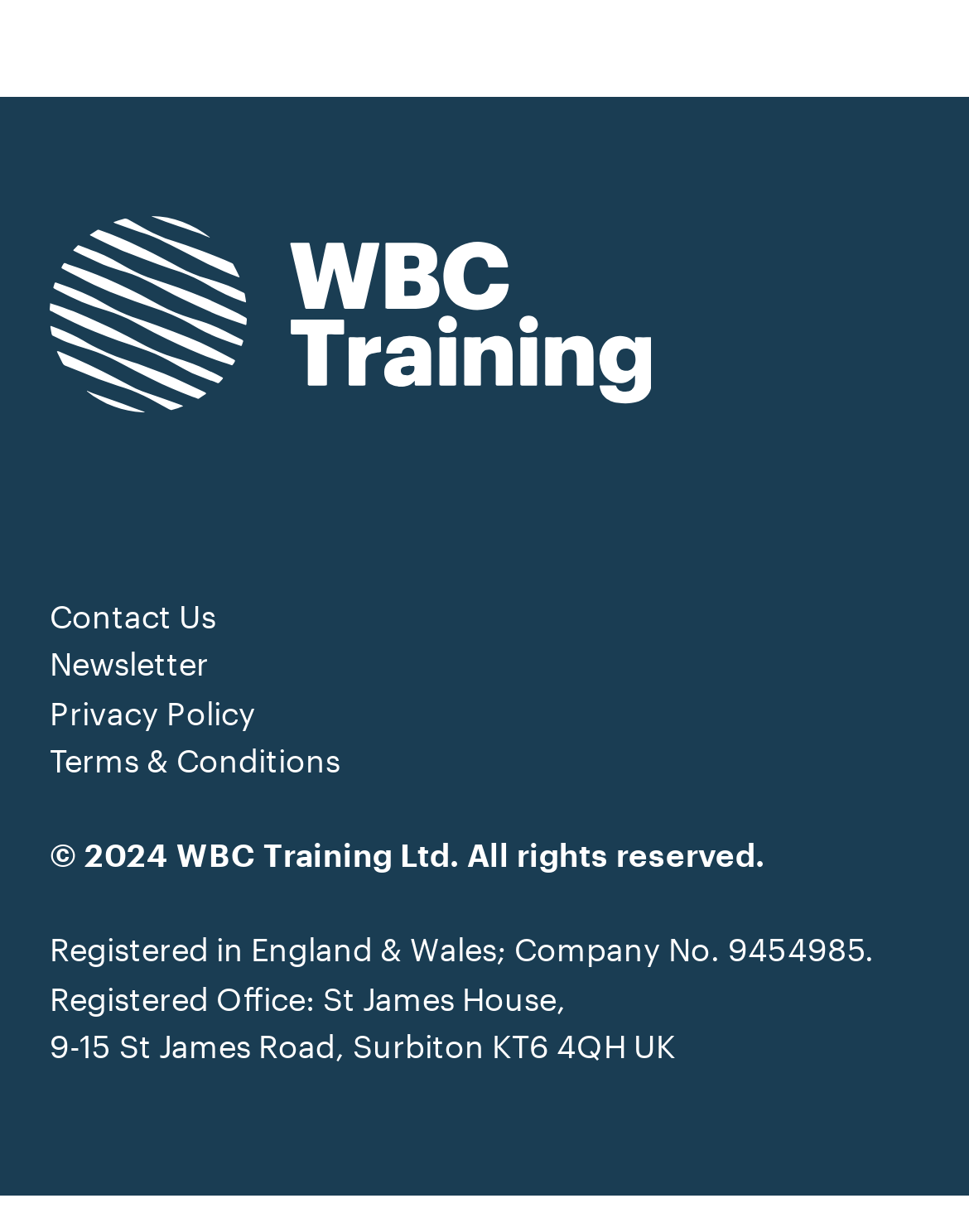Extract the bounding box coordinates for the UI element described as: "Newsletter".

[0.051, 0.519, 0.949, 0.558]